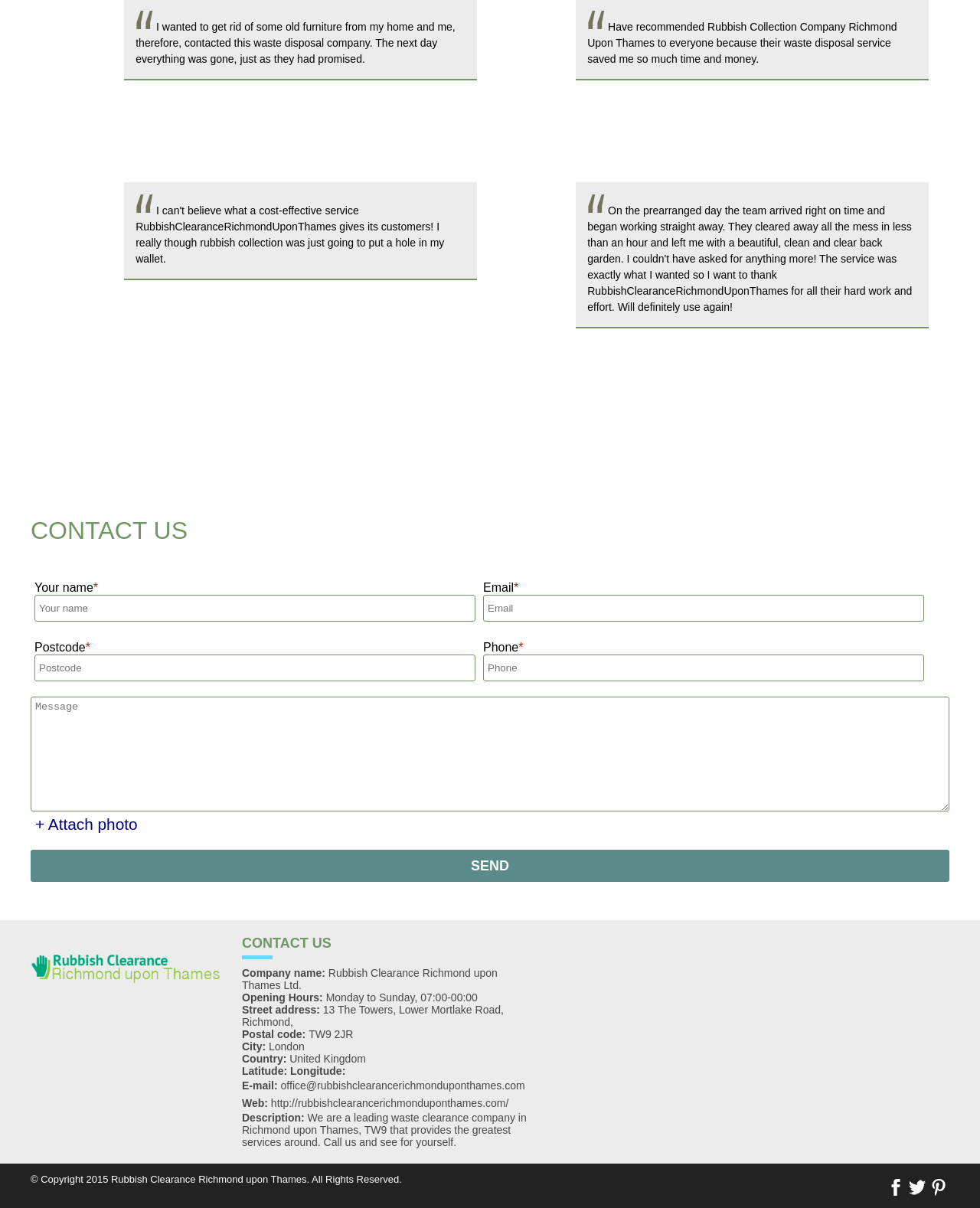Show me the bounding box coordinates of the clickable region to achieve the task as per the instruction: "Attach a photo".

[0.031, 0.674, 0.145, 0.691]